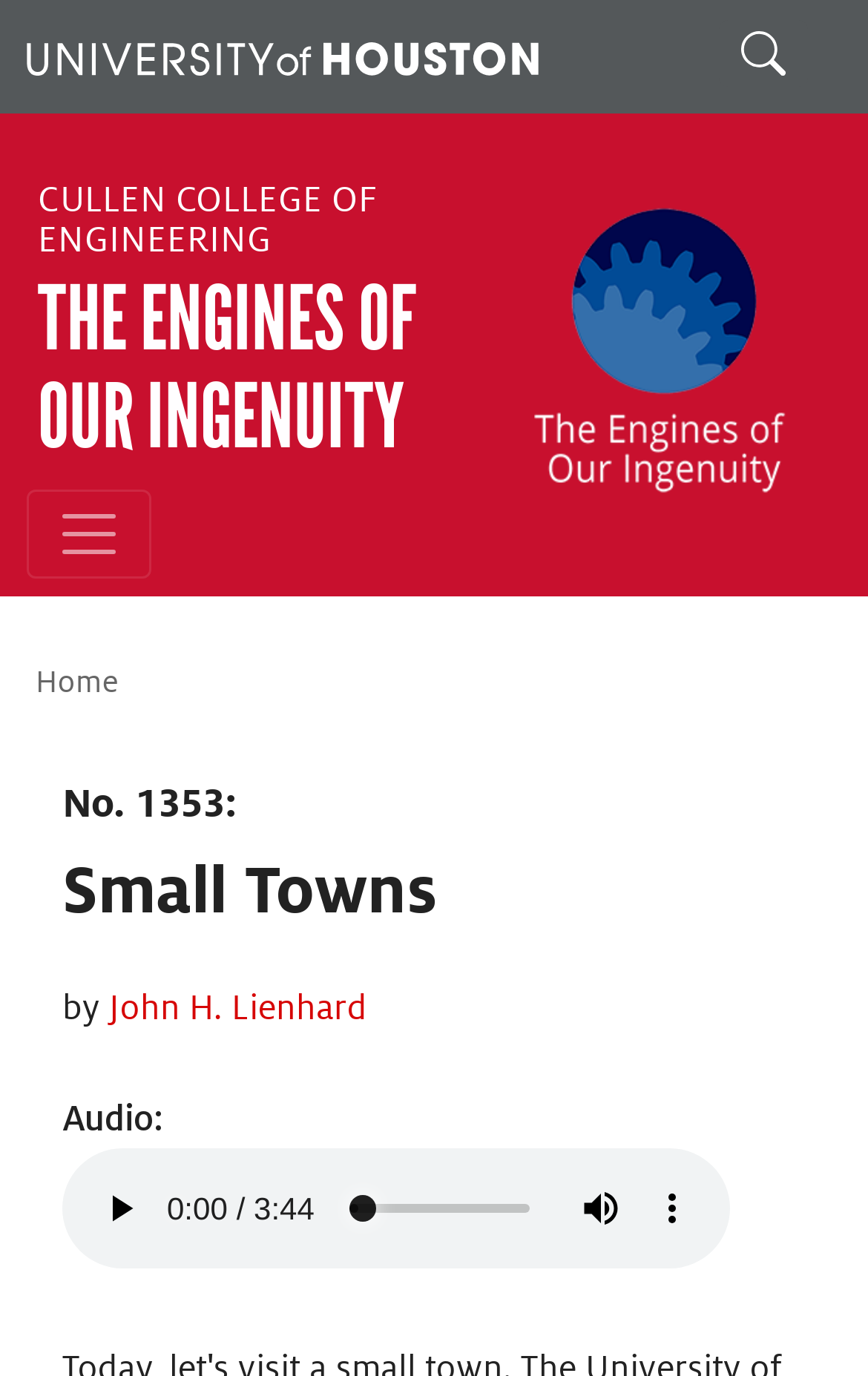Can I listen to an audio?
Examine the webpage screenshot and provide an in-depth answer to the question.

I found the answer by looking at the middle of the webpage, where I saw an audio player with a play button, a slider, and other controls.